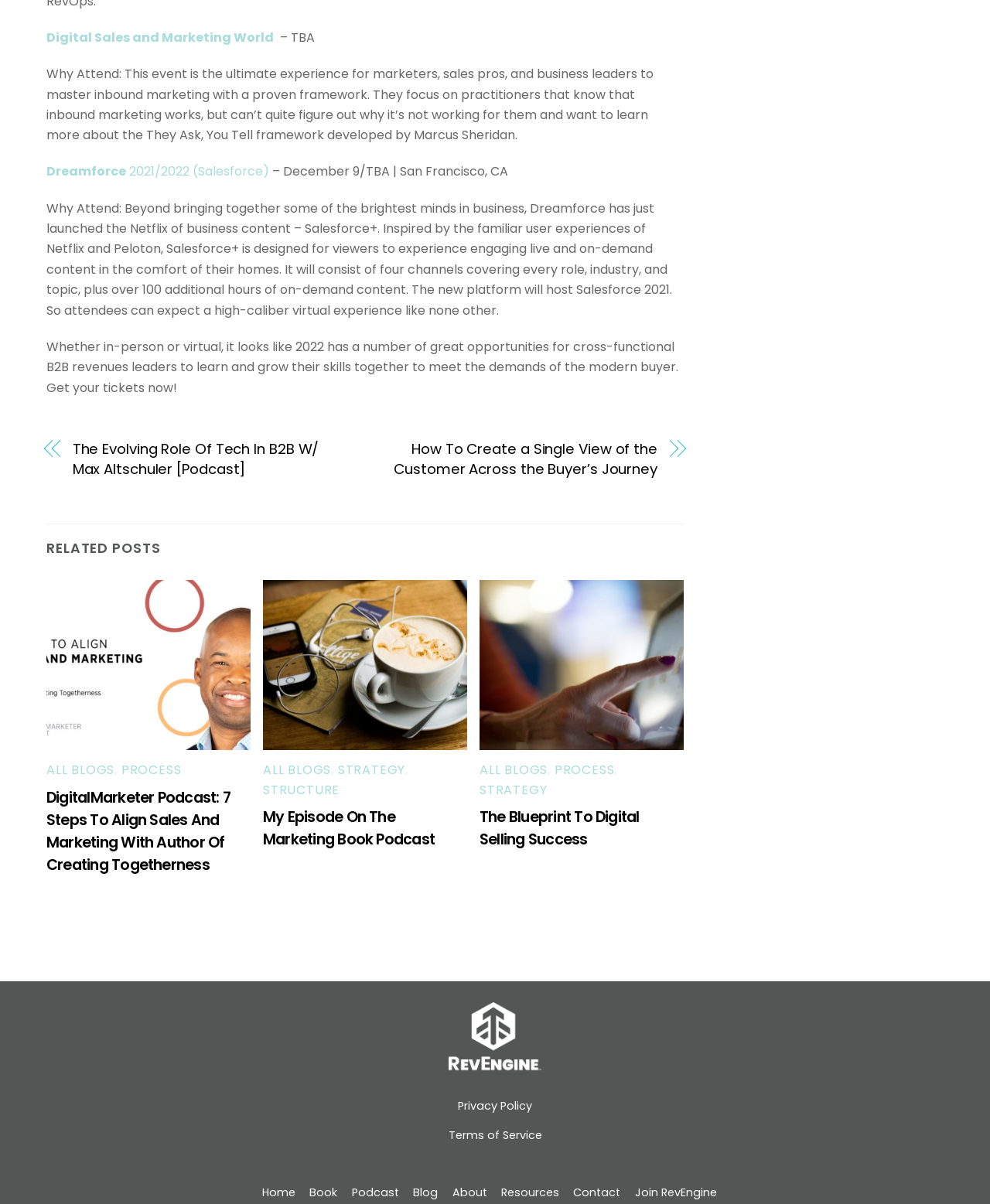Locate the bounding box coordinates of the area where you should click to accomplish the instruction: "Read the article about The Evolving Role Of Tech In B2B".

[0.073, 0.365, 0.349, 0.399]